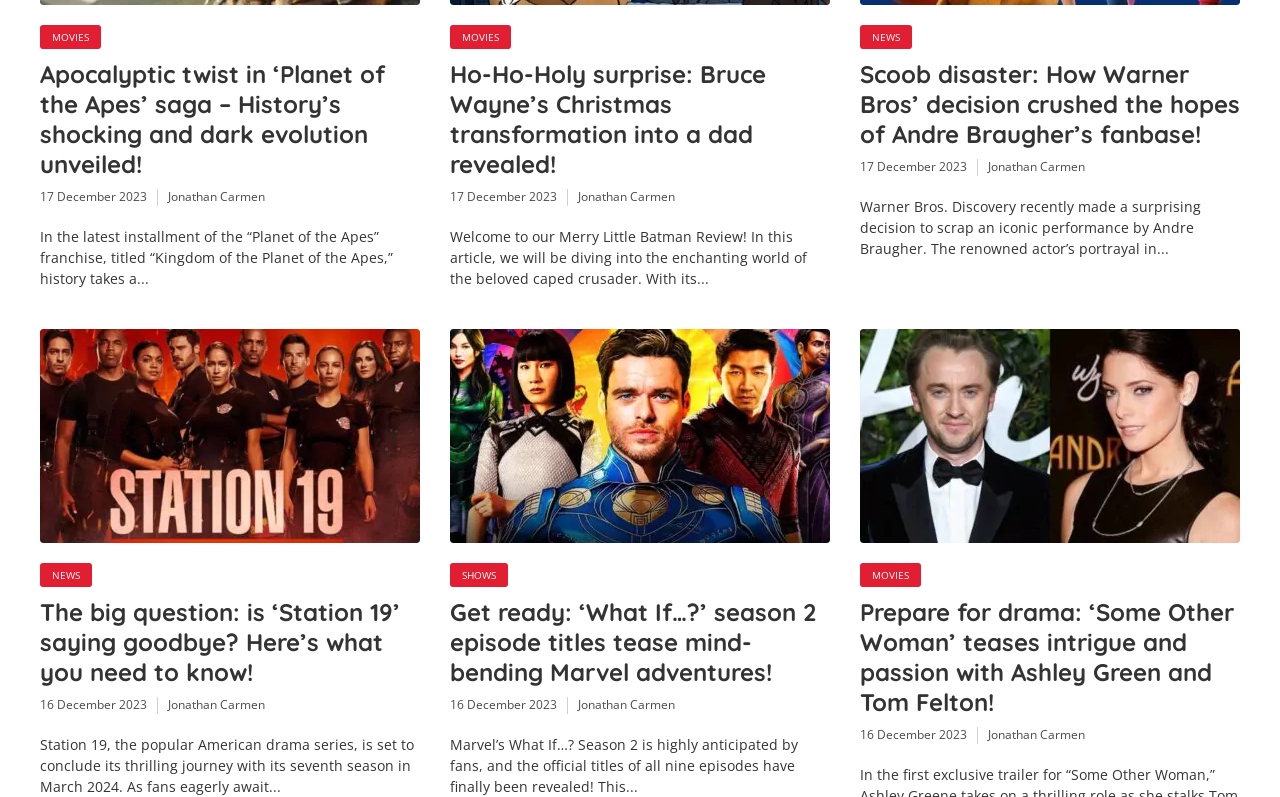Respond to the question below with a single word or phrase: Who is the author of the second article?

Jonathan Carmen